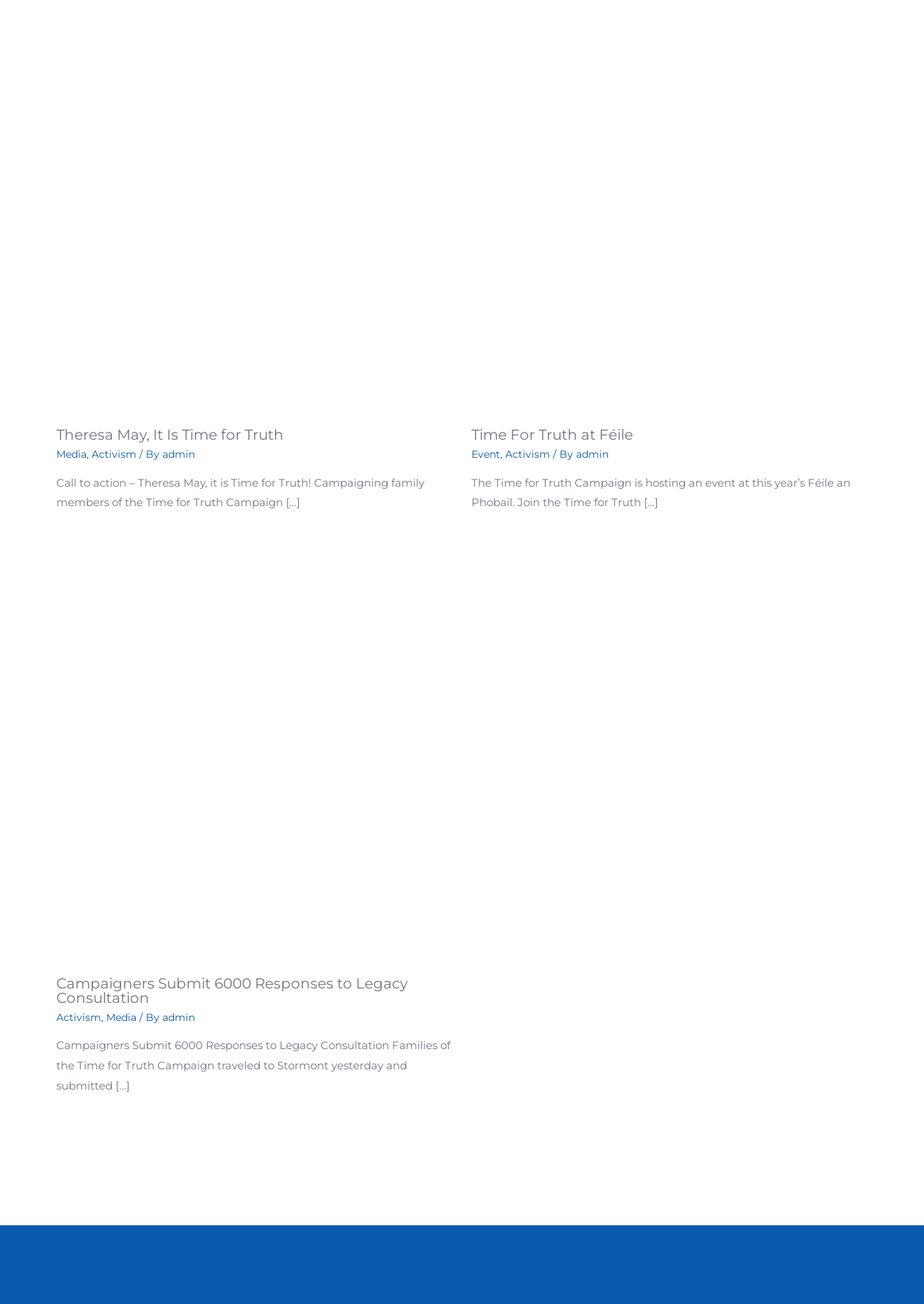Who is the author of the articles?
Based on the screenshot, provide your answer in one word or phrase.

admin